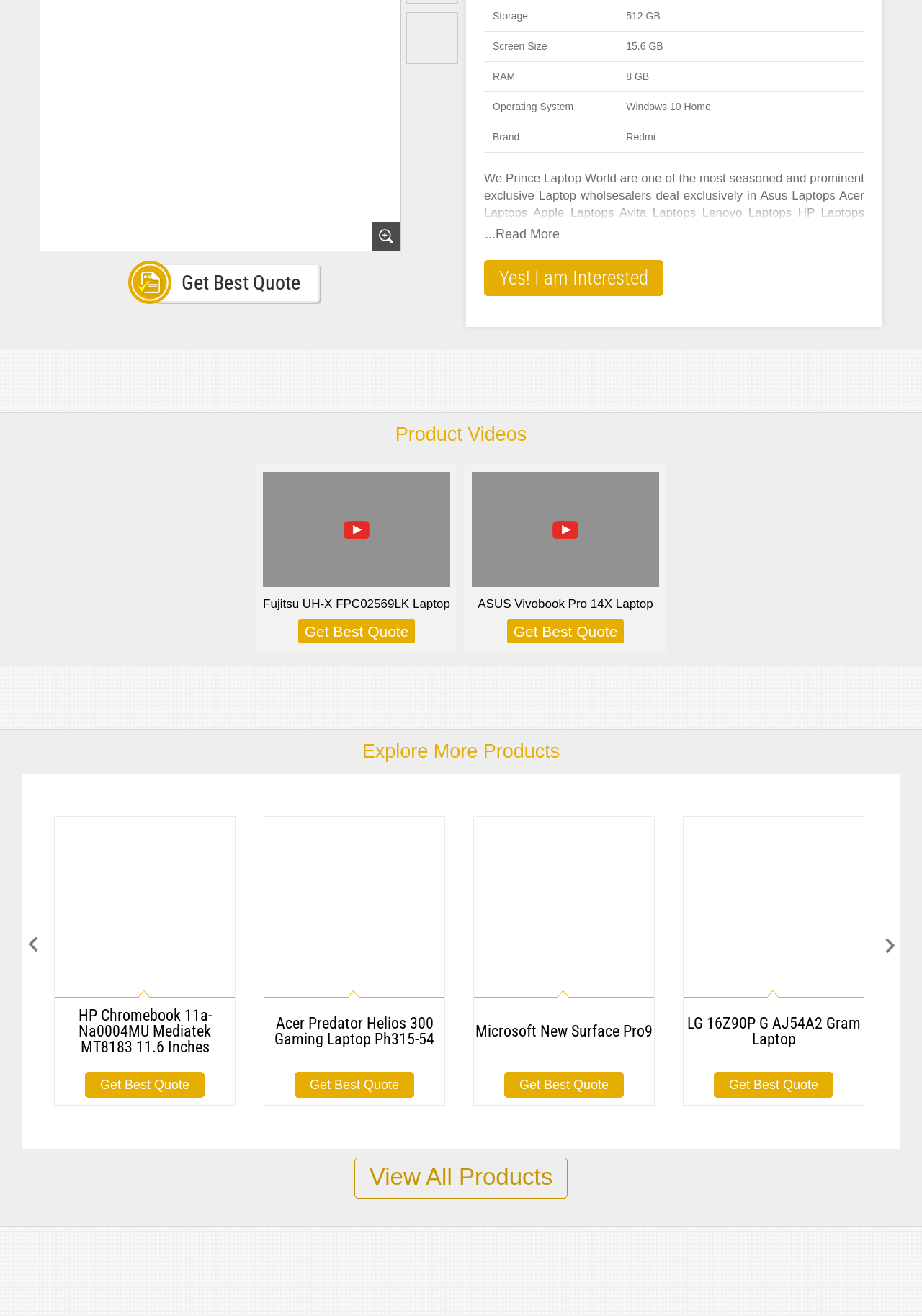Using the webpage screenshot, locate the HTML element that fits the following description and provide its bounding box: "...Read More".

[0.505, 0.152, 0.955, 0.188]